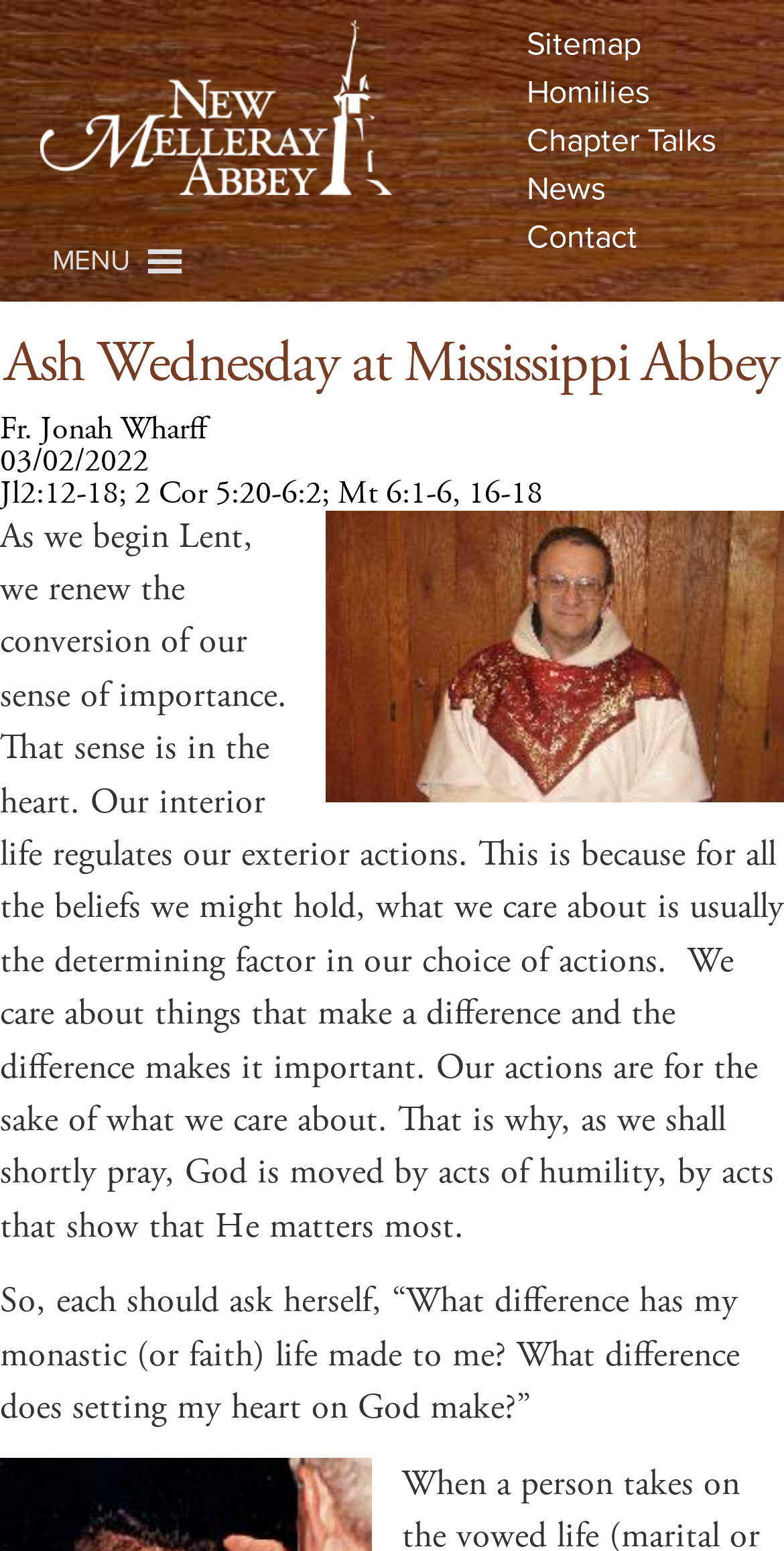Could you determine the bounding box coordinates of the clickable element to complete the instruction: "Open the Homilies page"? Provide the coordinates as four float numbers between 0 and 1, i.e., [left, top, right, bottom].

[0.672, 0.047, 0.828, 0.072]